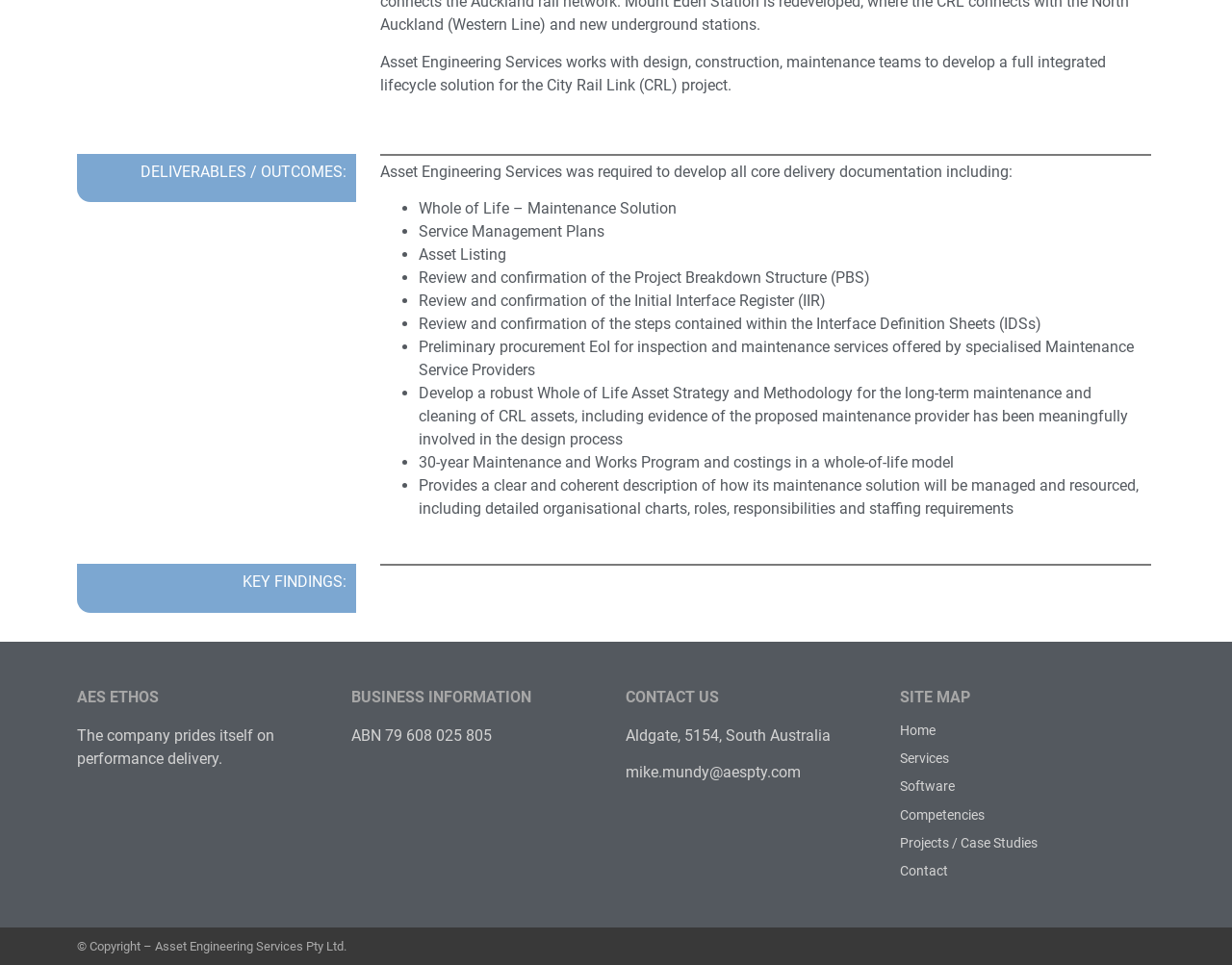What project does Asset Engineering Services work with?
Please provide a single word or phrase answer based on the image.

City Rail Link (CRL)